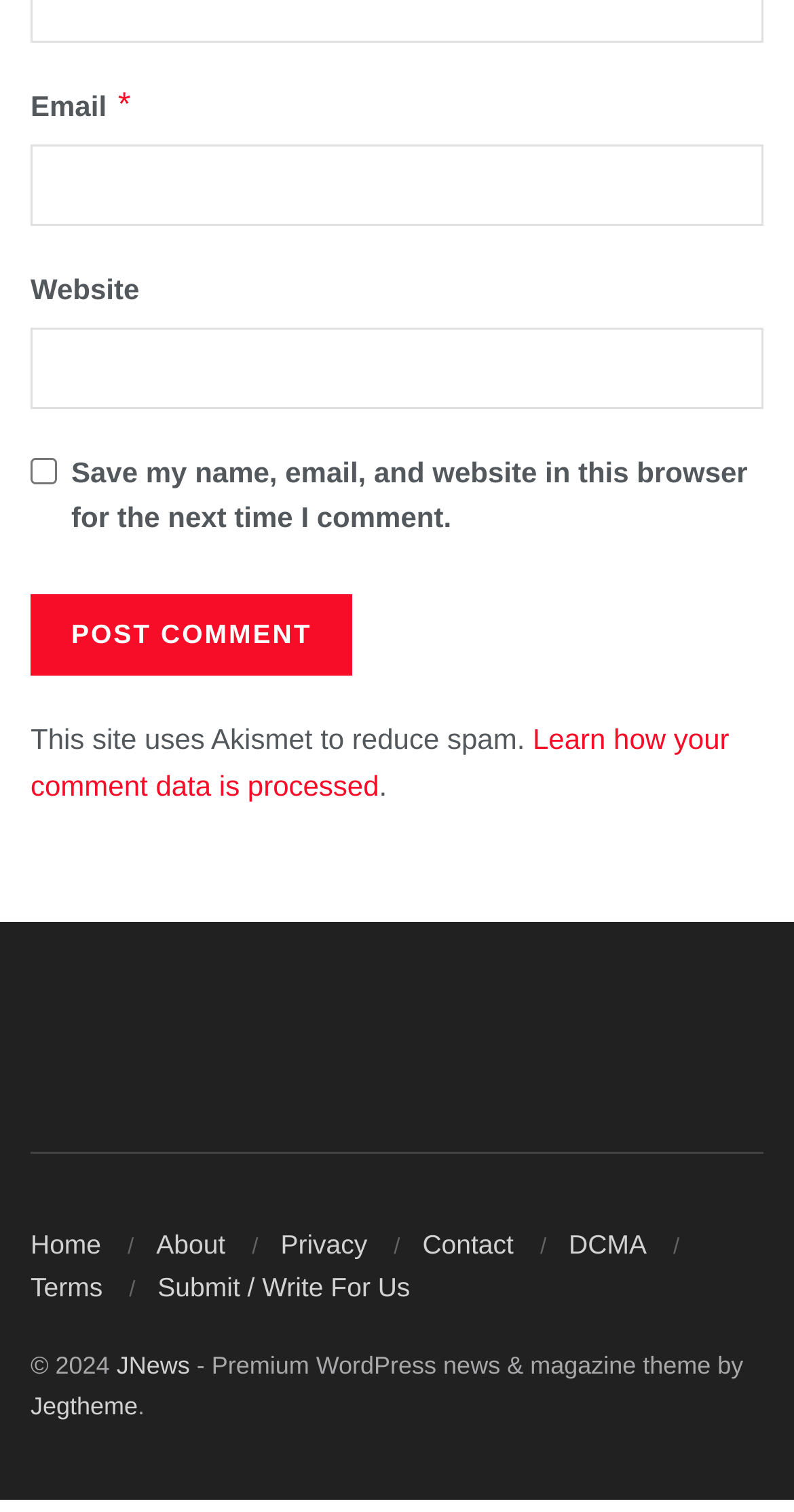Give a short answer using one word or phrase for the question:
How many links are in the footer?

9